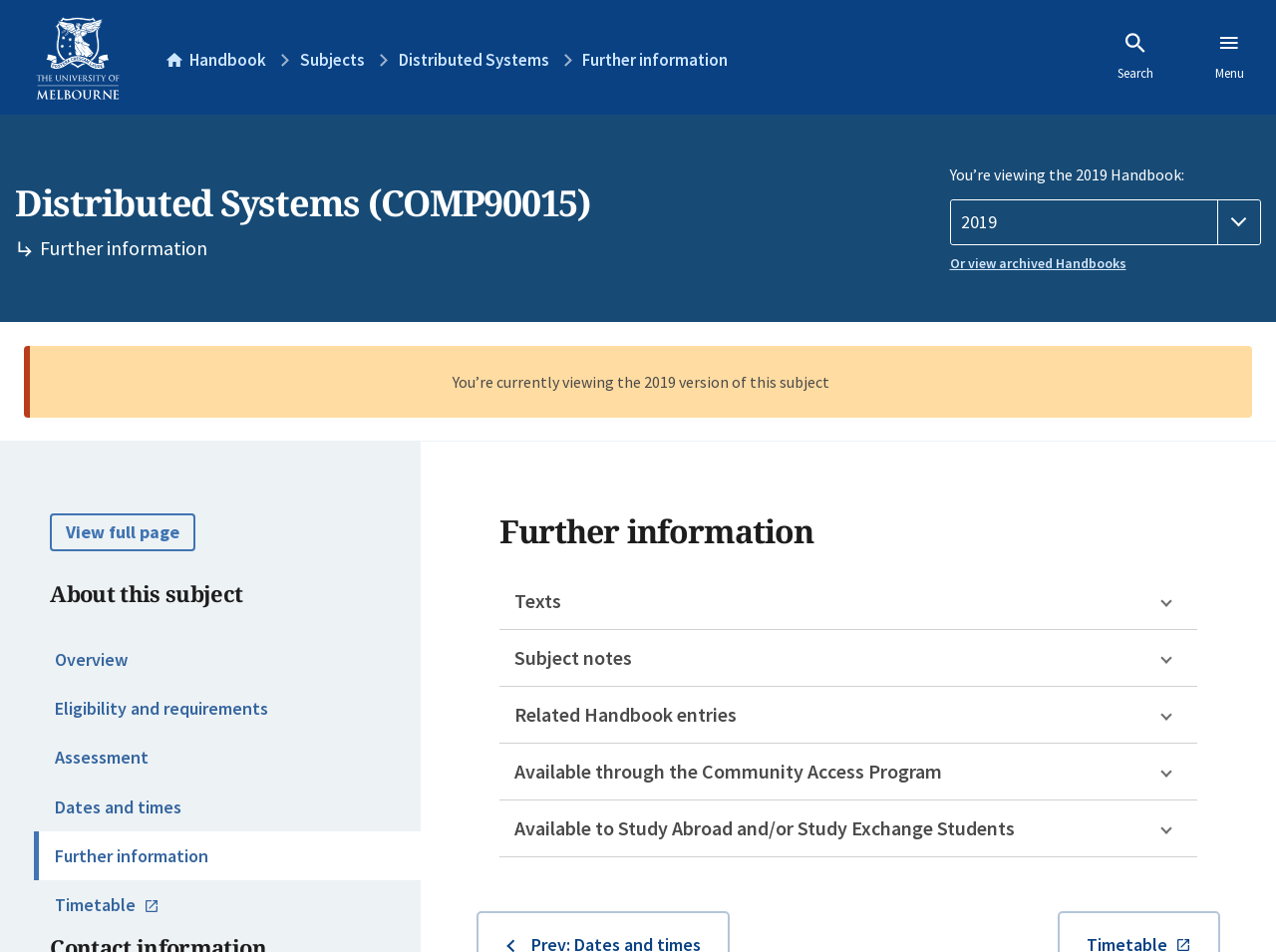Is this subject available to Study Abroad and/or Study Exchange Students?
Provide an in-depth answer to the question, covering all aspects.

The availability of the subject to Study Abroad and/or Study Exchange Students can be found in the section 'Available to Study Abroad and/or Study Exchange Students' which is located in the main content area of the webpage, and it states that this subject is available to students studying at the University from eligible overseas institutions on exchange and study abroad.